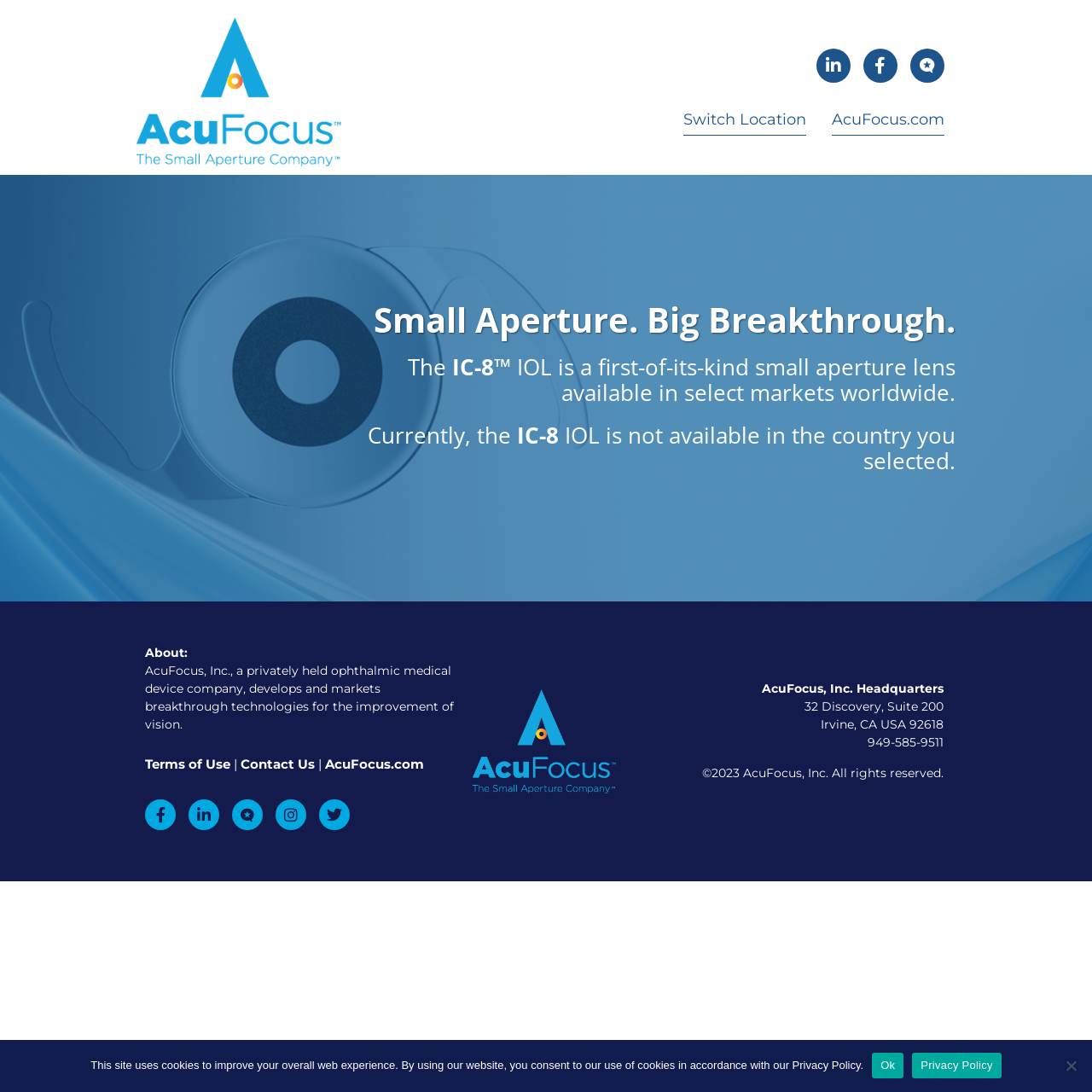Please provide a brief answer to the following inquiry using a single word or phrase:
What is the purpose of the IC-8 IOL?

Improvement of vision